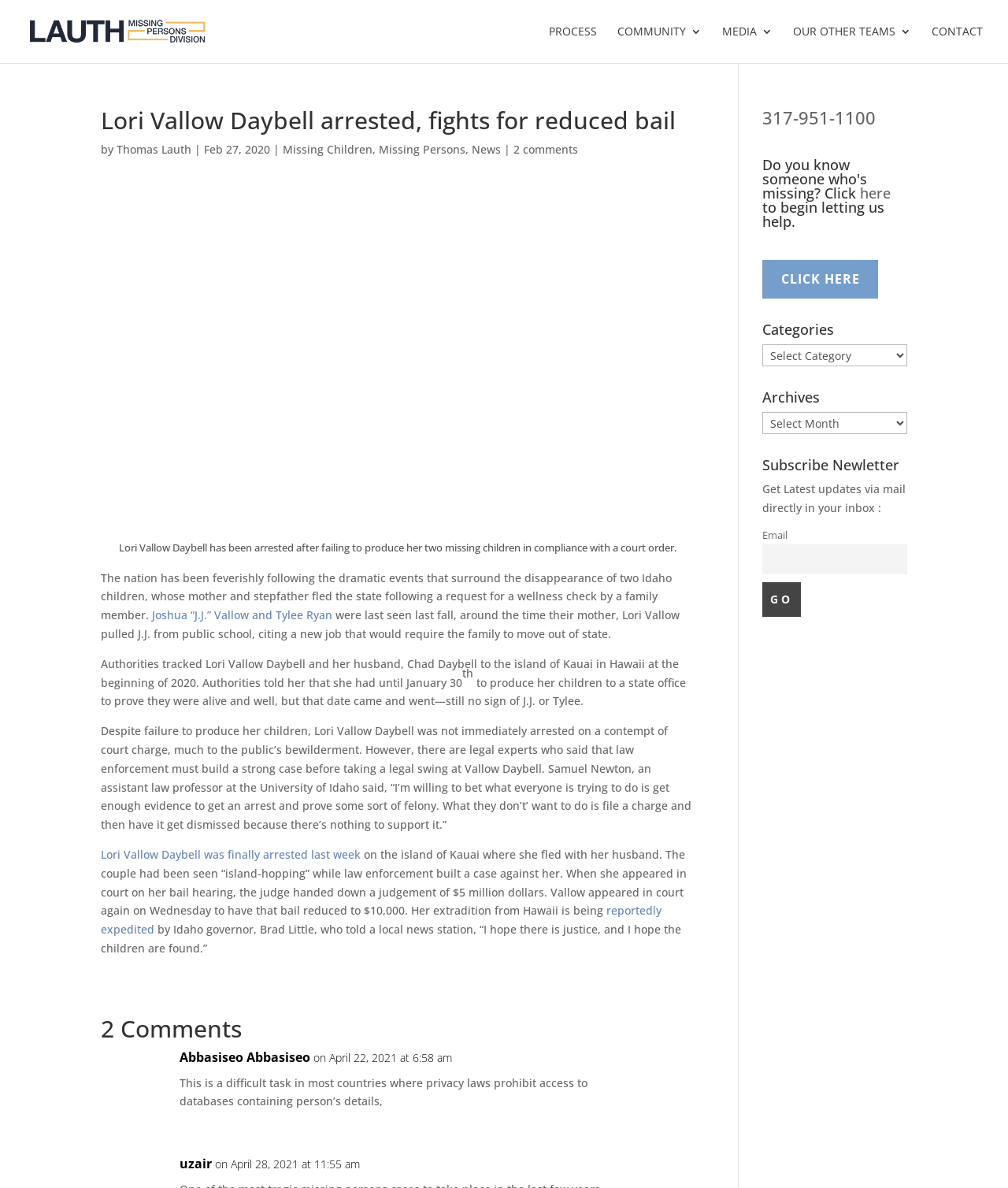Answer the following in one word or a short phrase: 
What is the amount of bail set for Lori Vallow Daybell?

$5 million